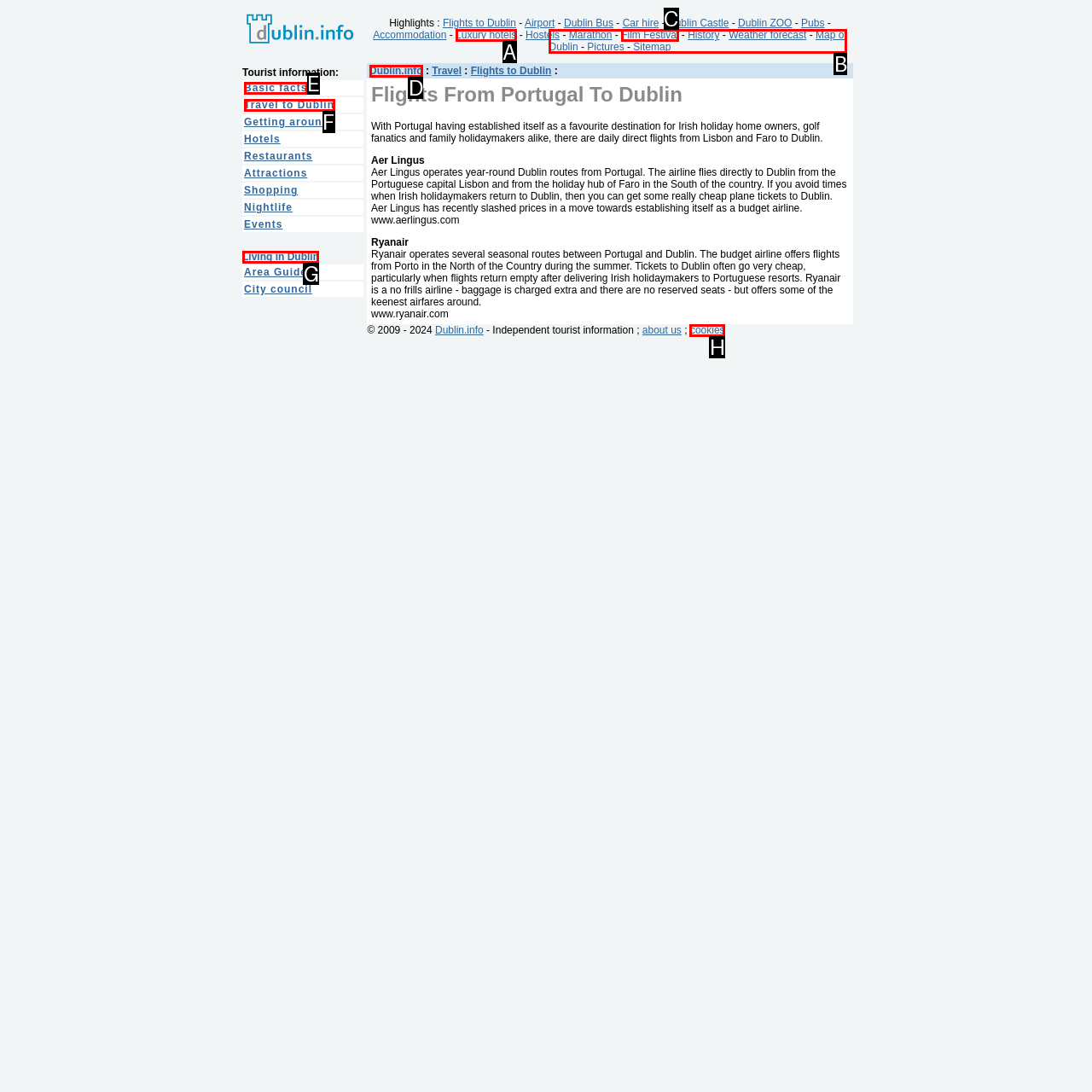Which option should be clicked to execute the task: Check out Living in Dublin?
Reply with the letter of the chosen option.

G